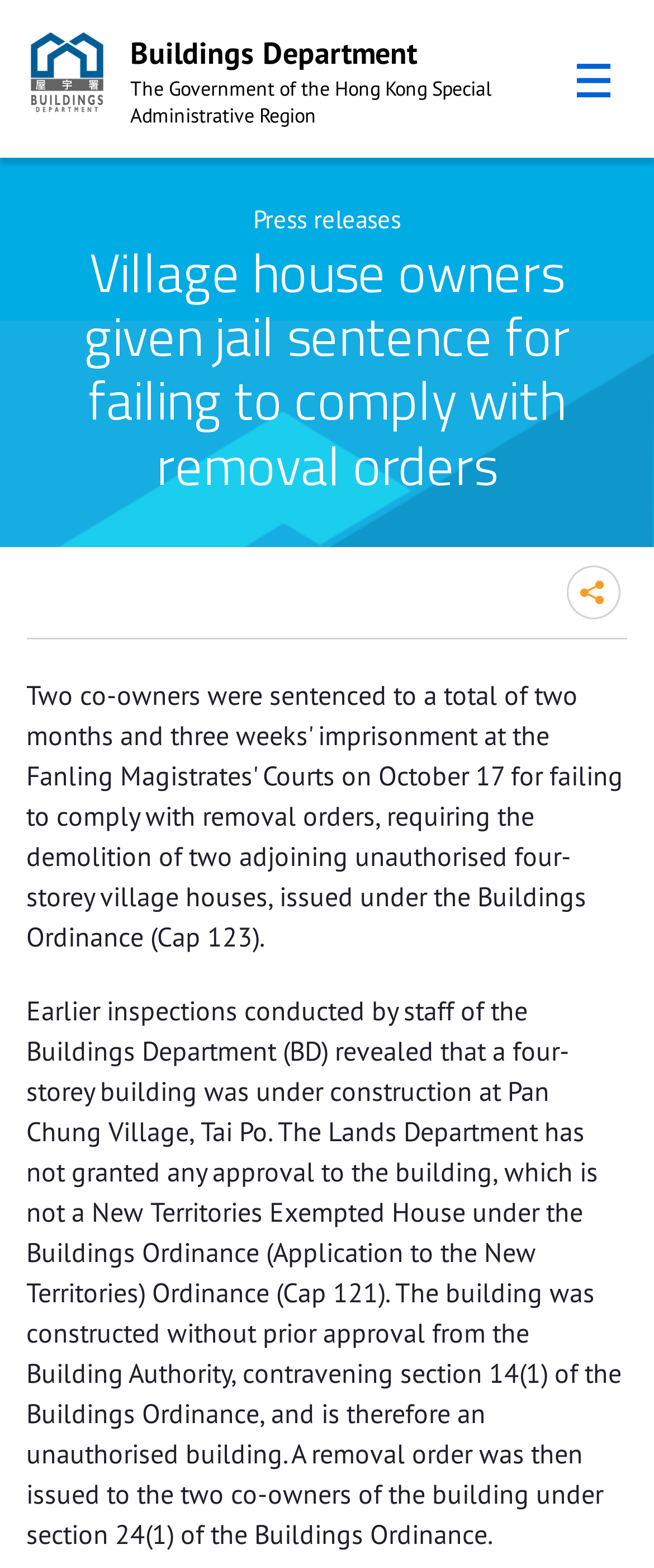What is the consequence of failing to comply with removal orders?
Please answer the question with a single word or phrase, referencing the image.

Jail sentence